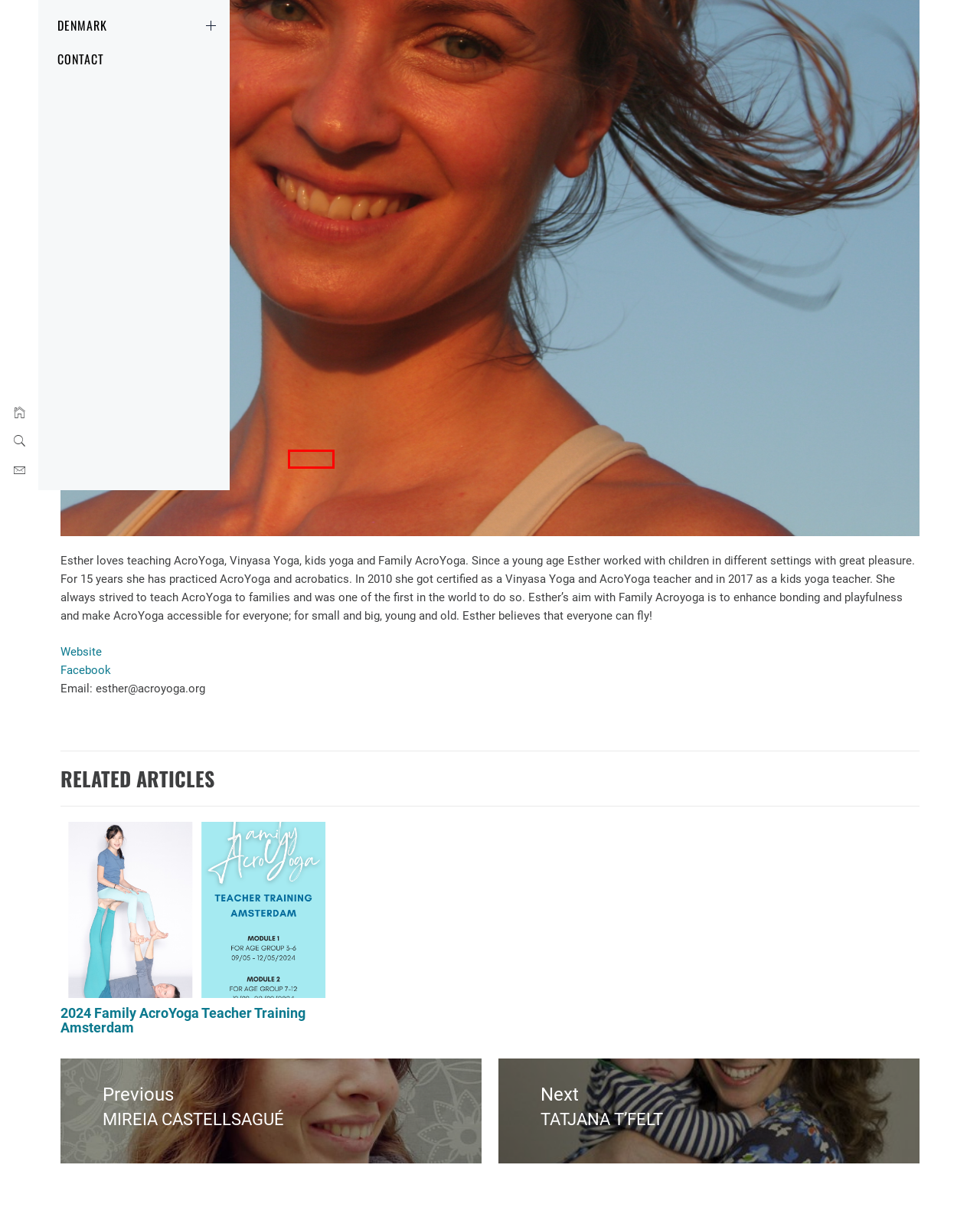You are looking at a webpage screenshot with a red bounding box around an element. Pick the description that best matches the new webpage after interacting with the element in the red bounding box. The possible descriptions are:
A. Minimal Grid WordPress Theme For Blogs - Thememattic
B. Esther Hertog, Flying AcroYogi – AcroYoga, Family Acroyoga, Vinyasa Yoga, Acrobatics
C. MIREIA CASTELLSAGUÉ – Family Acroyoga
D. 2024 Family AcroYoga Teacher Training Amsterdam – Family Acroyoga
E. Teachers – Family Acroyoga
F. CONTACT – Family Acroyoga
G. Thememattic Inc: Simple & Elegant Premium WordPress Themes
H. TATJANA T’FELT – Family Acroyoga

B